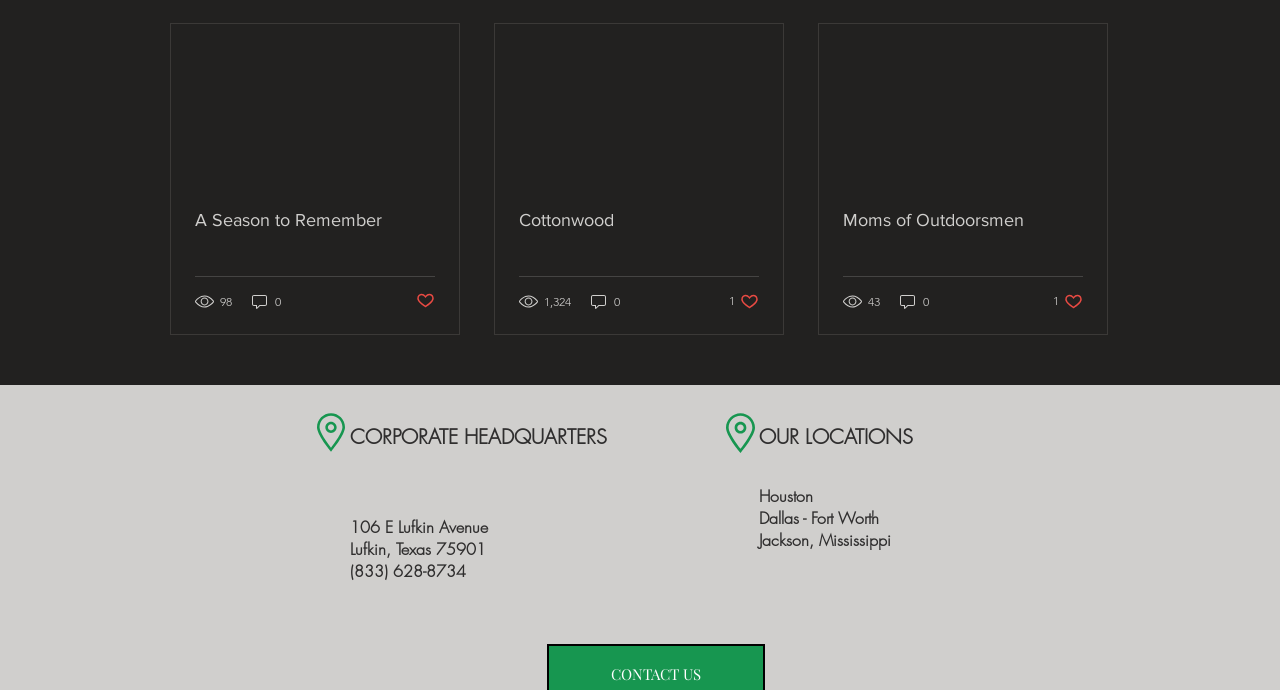Ascertain the bounding box coordinates for the UI element detailed here: "parent_node: A Season to Remember". The coordinates should be provided as [left, top, right, bottom] with each value being a float between 0 and 1.

[0.134, 0.035, 0.359, 0.27]